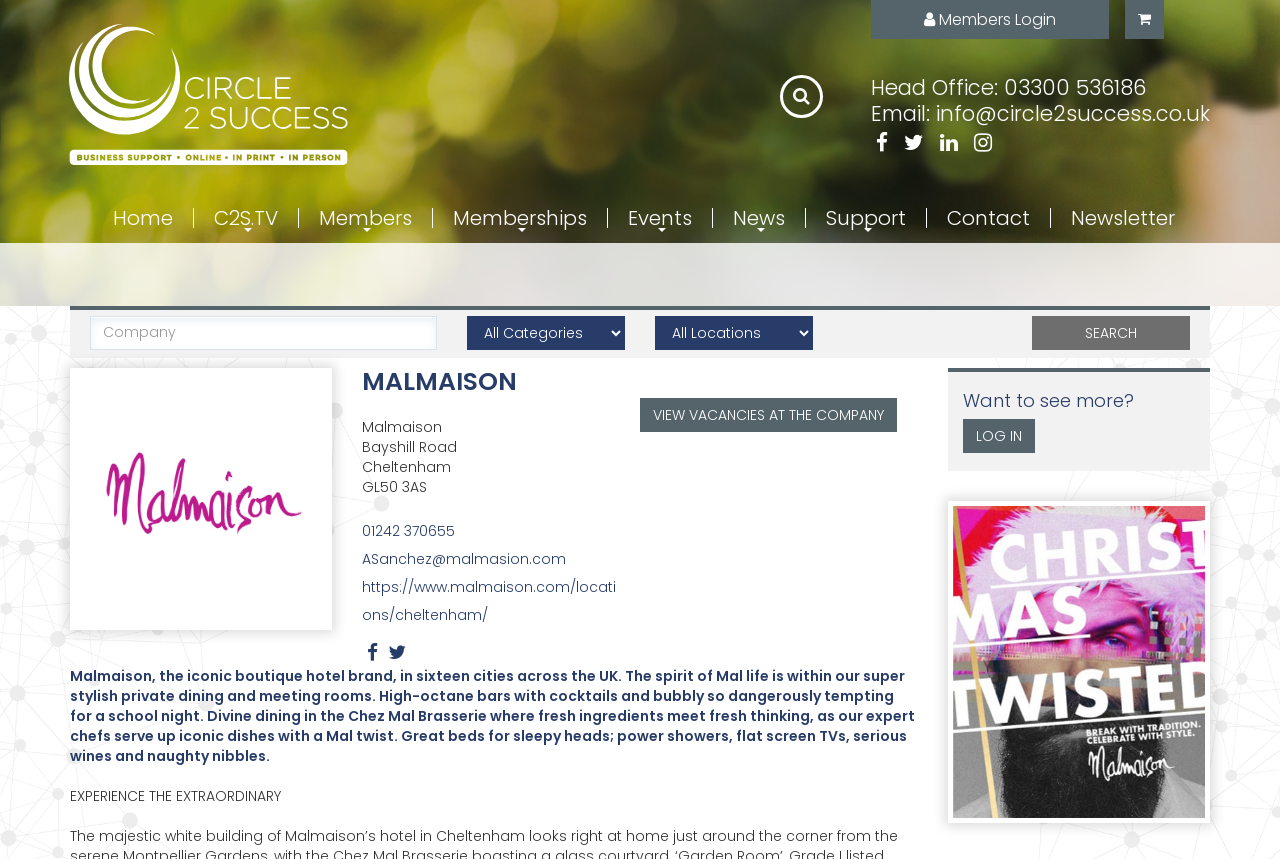Determine the bounding box coordinates of the clickable region to execute the instruction: "View vacancies at the company". The coordinates should be four float numbers between 0 and 1, denoted as [left, top, right, bottom].

[0.5, 0.463, 0.701, 0.502]